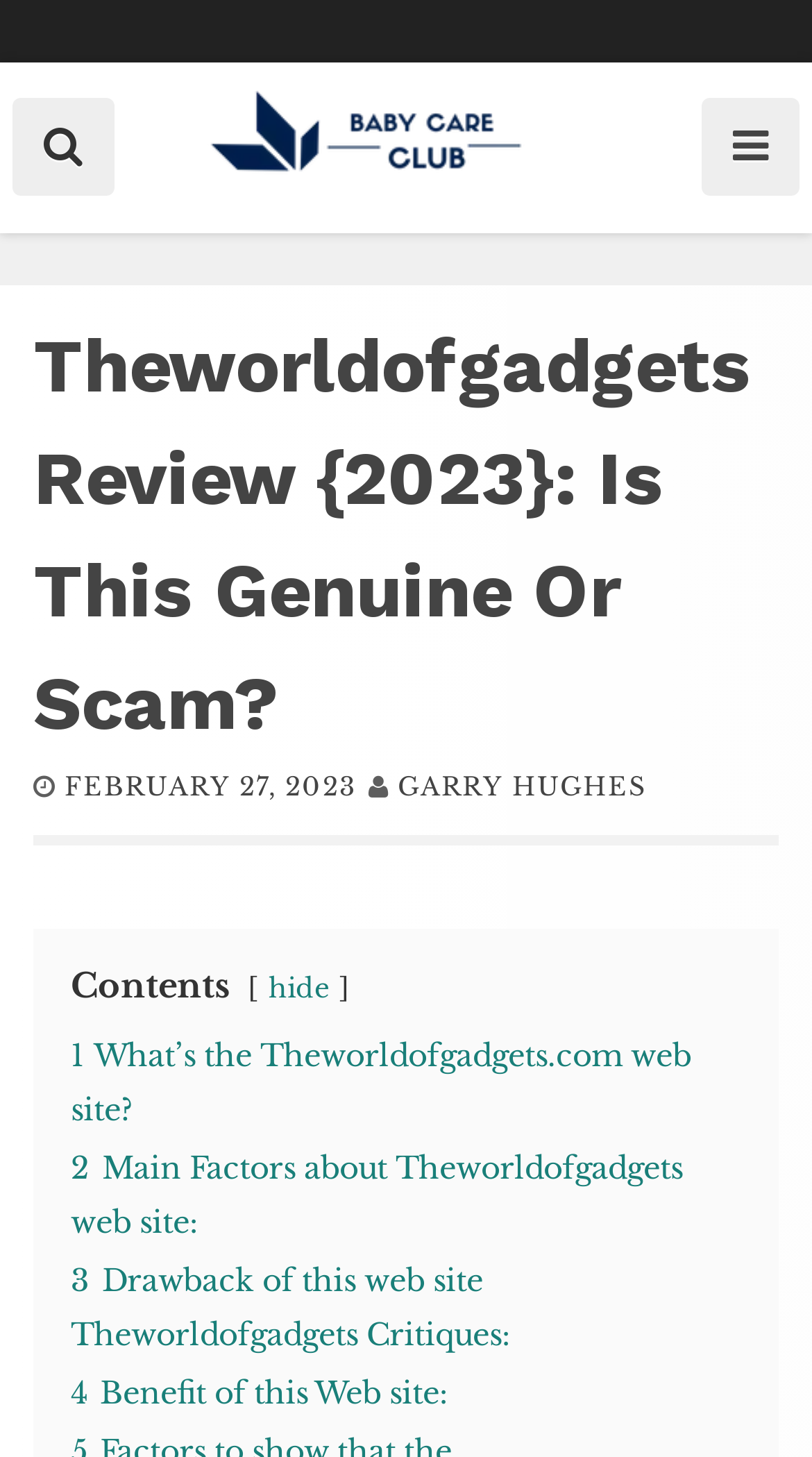Please identify the coordinates of the bounding box for the clickable region that will accomplish this instruction: "Show the contents".

[0.331, 0.668, 0.405, 0.69]